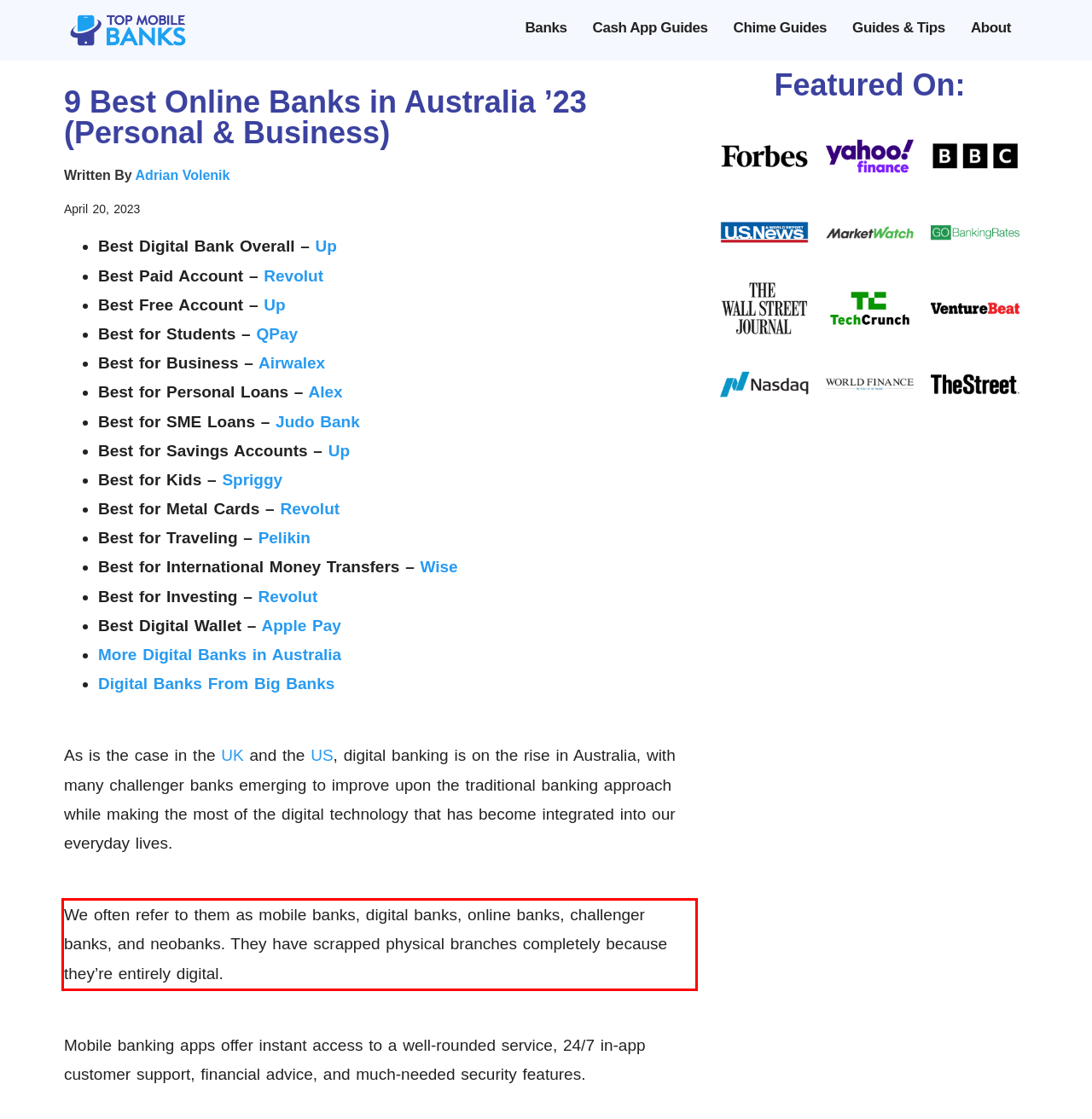By examining the provided screenshot of a webpage, recognize the text within the red bounding box and generate its text content.

We often refer to them as mobile banks, digital banks, online banks, challenger banks, and neobanks. They have scrapped physical branches completely because they’re entirely digital.